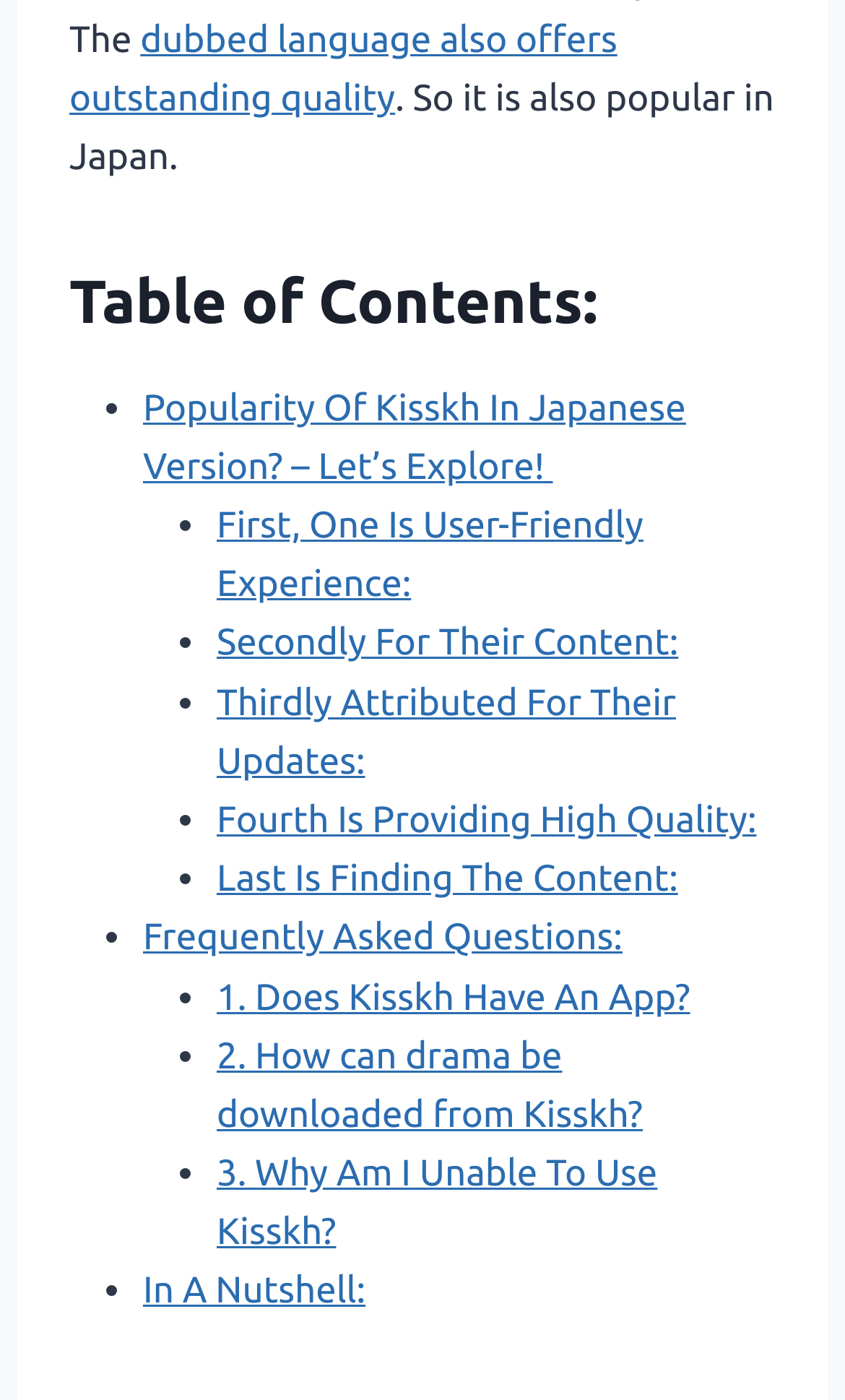What are the reasons for Kisskh's popularity?
Examine the screenshot and reply with a single word or phrase.

User-friendly experience, content, updates, high quality, finding content